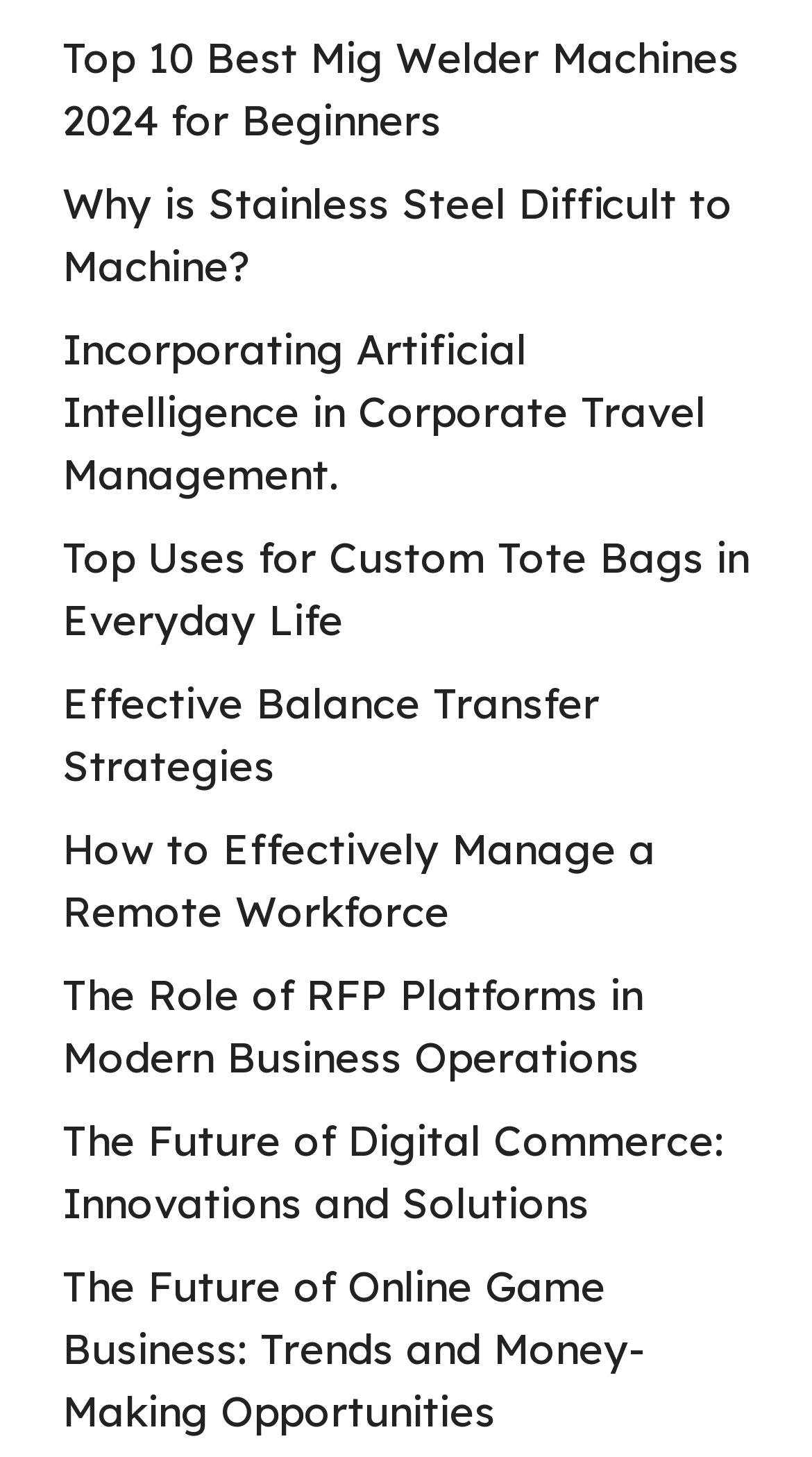Determine the bounding box coordinates of the region I should click to achieve the following instruction: "Check out the top uses for custom tote bags in everyday life". Ensure the bounding box coordinates are four float numbers between 0 and 1, i.e., [left, top, right, bottom].

[0.077, 0.365, 0.923, 0.443]